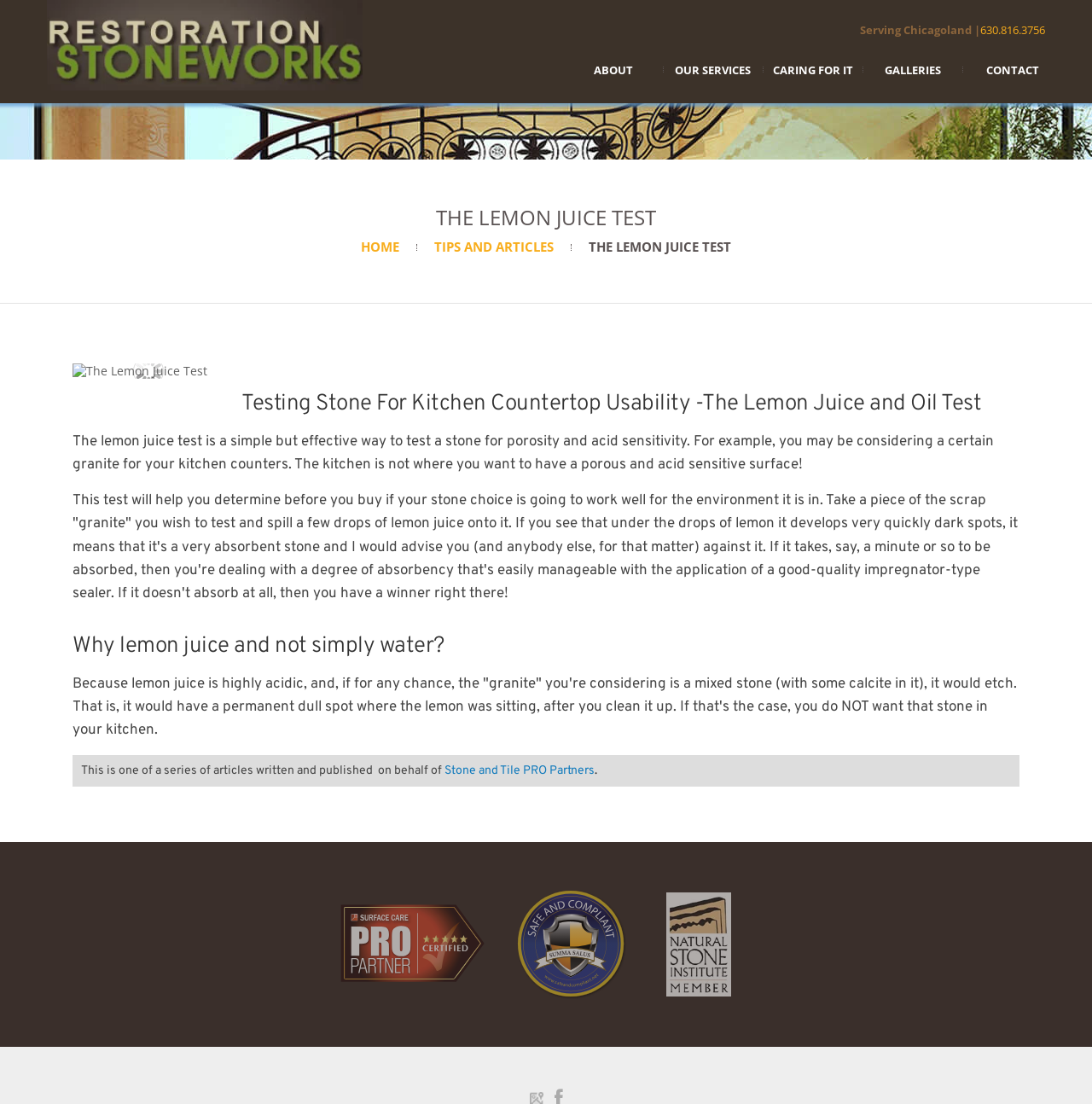Please find the bounding box for the UI component described as follows: "© MICROSYS, spol. s r.o.".

None